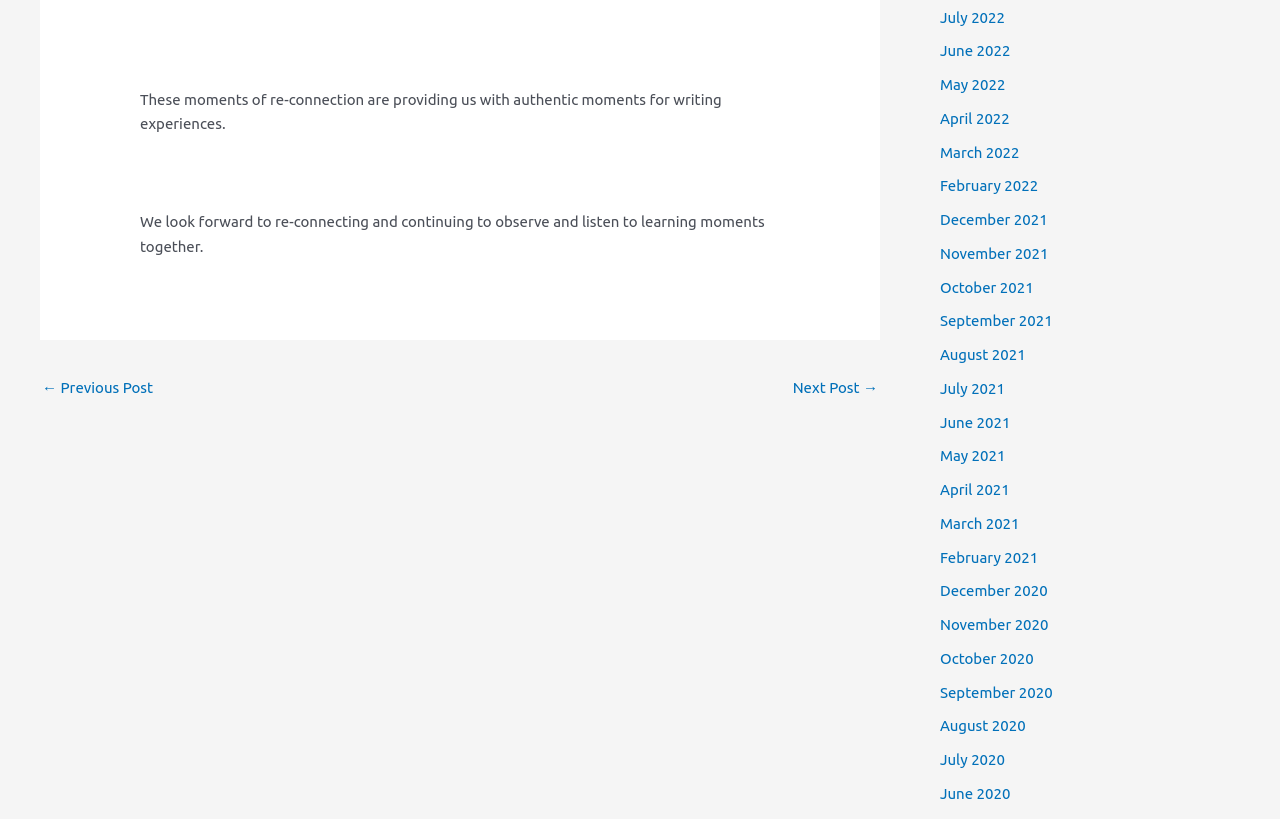What is the purpose of re-connection moments?
Please answer the question as detailed as possible based on the image.

The webpage mentions 'These moments of re-connection are providing us with authentic moments for writing experiences.' This suggests that the purpose of re-connection moments is to facilitate writing experiences.